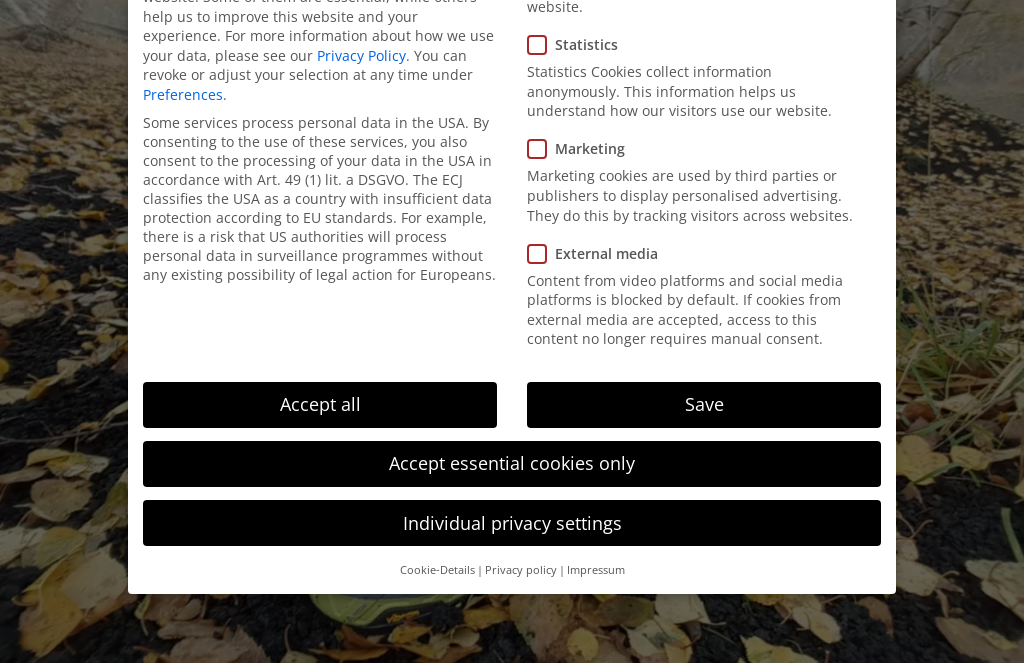Describe the image with as much detail as possible.

The image titled "The right equipment on Etna" depicts a scenic view, likely related to hiking or trekking on Mount Etna, one of the most active volcanoes in the world. This photograph accompanies an informative section discussing the essential gear needed for exploring this unique landscape. The surrounding text emphasizes the importance of being adequately prepared for the unpredictable weather conditions experienced on Etna. It highlights that temperatures can be significantly cooler than the coastal areas, especially at higher altitudes, which can vary depending on the time of year and elevation during the excursion. The image serves to visually complement the discussion on appropriate equipment and safety tips for adventurers venturing into this natural wonder.